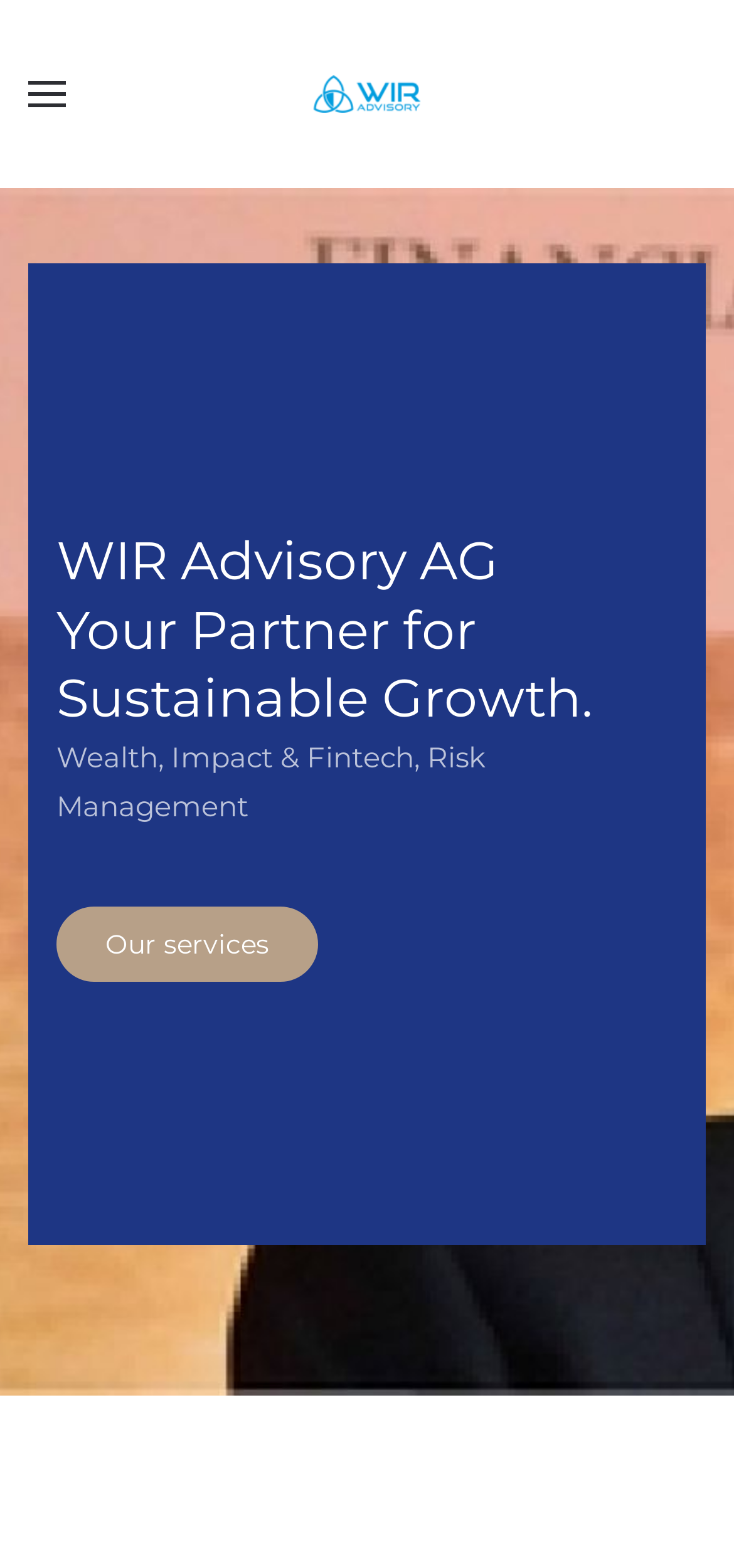What is the purpose of the 'Open menu' button?
Using the screenshot, give a one-word or short phrase answer.

To open a menu